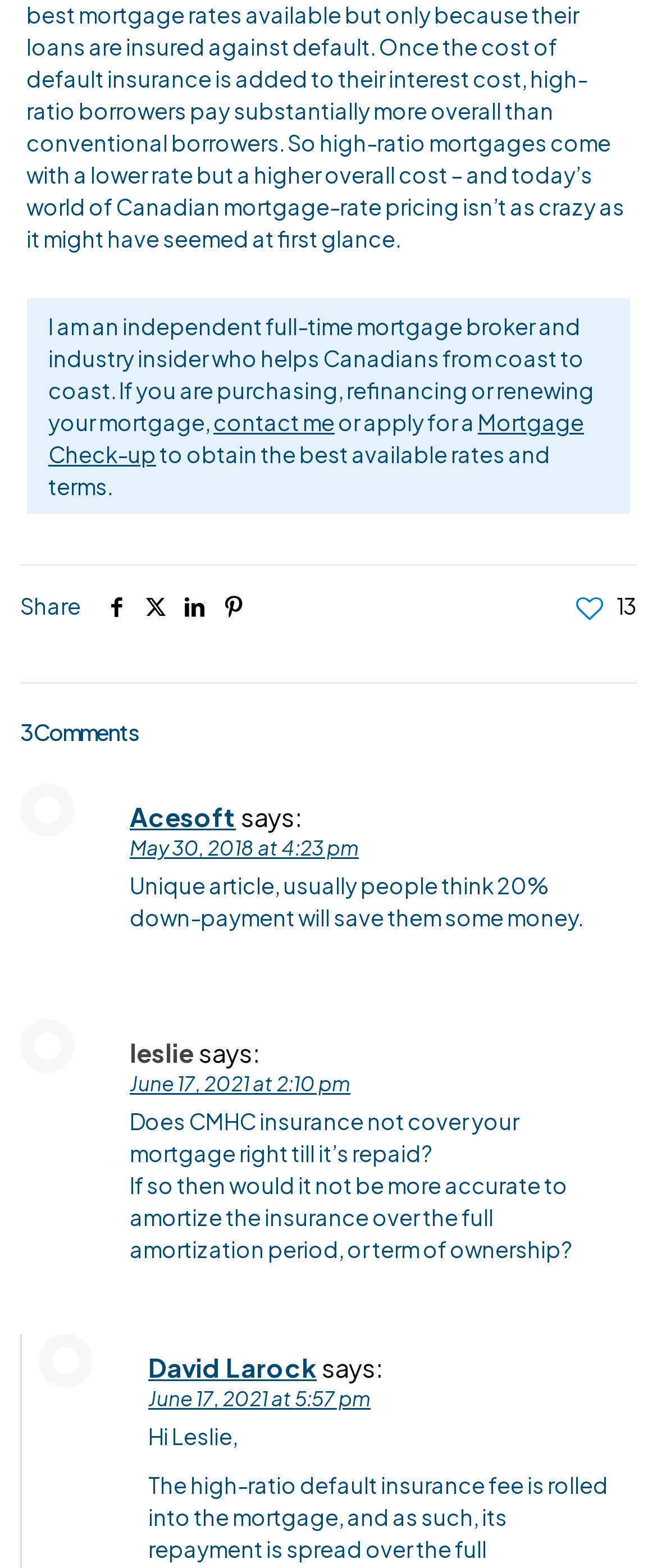What is the purpose of contacting the author?
Refer to the image and respond with a one-word or short-phrase answer.

Purchasing, refinancing or renewing mortgage